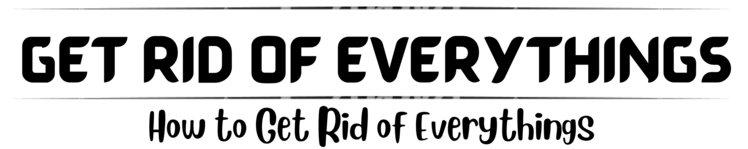Generate an elaborate caption for the image.

The logo for "Get Rid of Everythings" prominently features bold, stylized typography that emphasizes the brand's commitment to pest management and cleanliness. The text "GET RID OF EVERYTHING" is displayed in large, striking letters, capturing attention and conveying authority on the subject. Below, the phrase "How to Get Rid of Everythings" is presented in a contrasting, softer font, indicating that the site provides information and solutions for eliminating various pests and maintaining a clean living environment. This logo serves as a visual anchor for the related content on pest control, specifically focusing on effective methods to rid spaces of unwanted organisms.